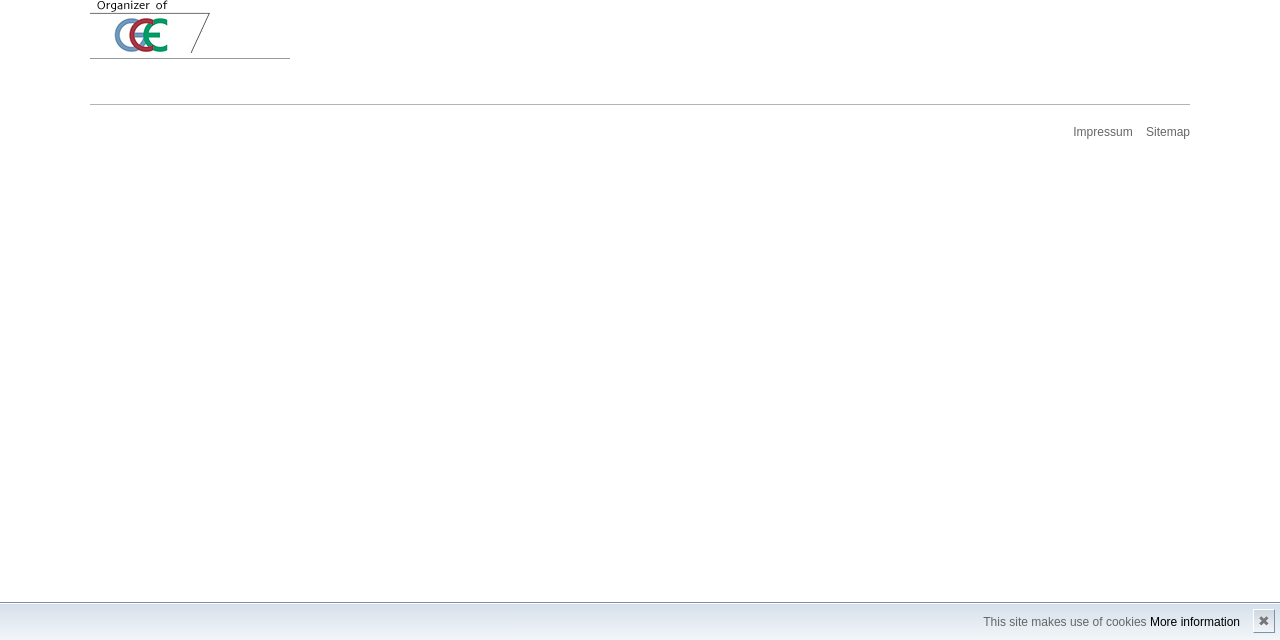Given the element description "✖", identify the bounding box of the corresponding UI element.

[0.979, 0.952, 0.996, 0.989]